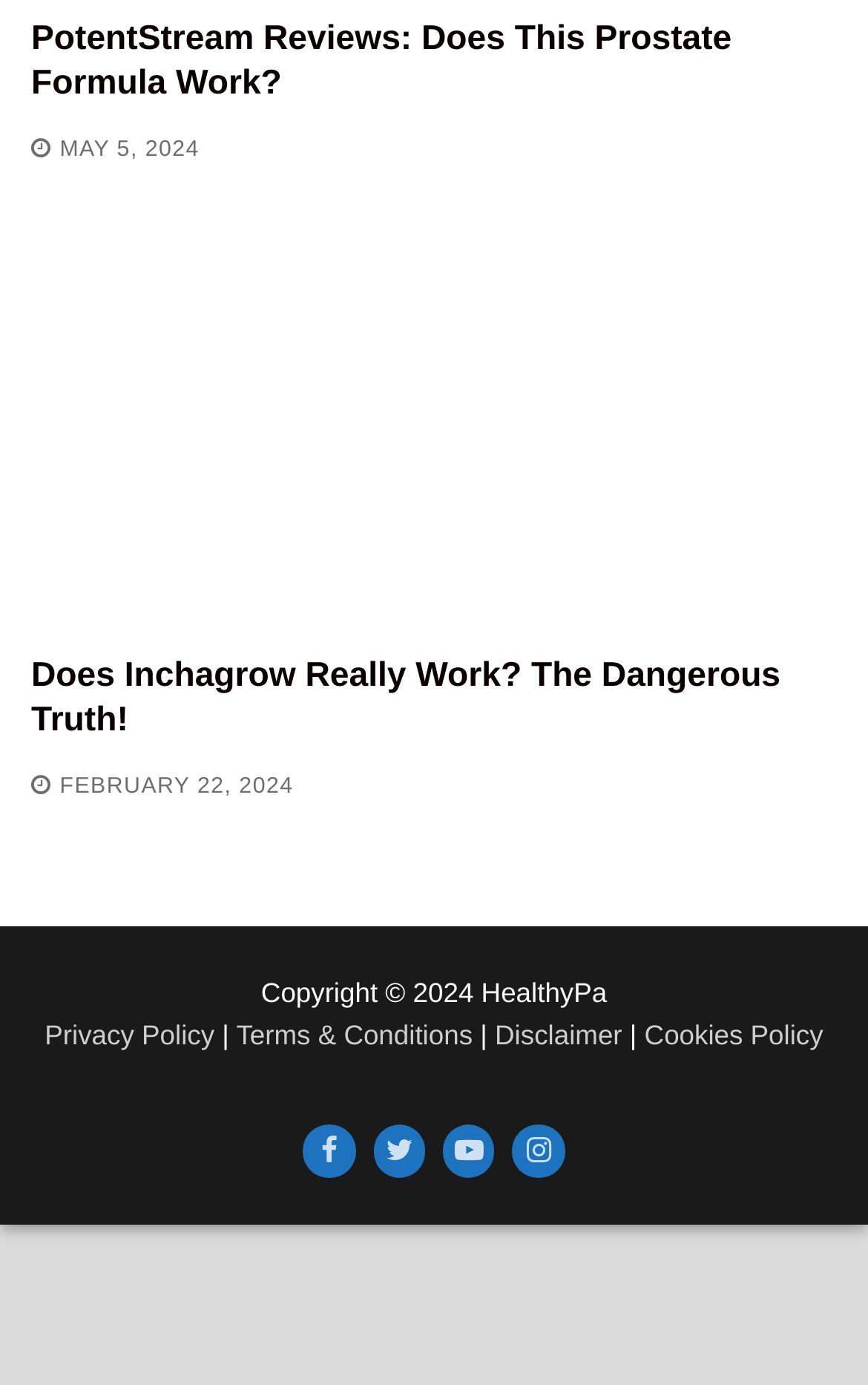Locate the bounding box coordinates of the clickable element to fulfill the following instruction: "Visit the article about Inchagrow". Provide the coordinates as four float numbers between 0 and 1 in the format [left, top, right, bottom].

[0.036, 0.474, 0.899, 0.533]